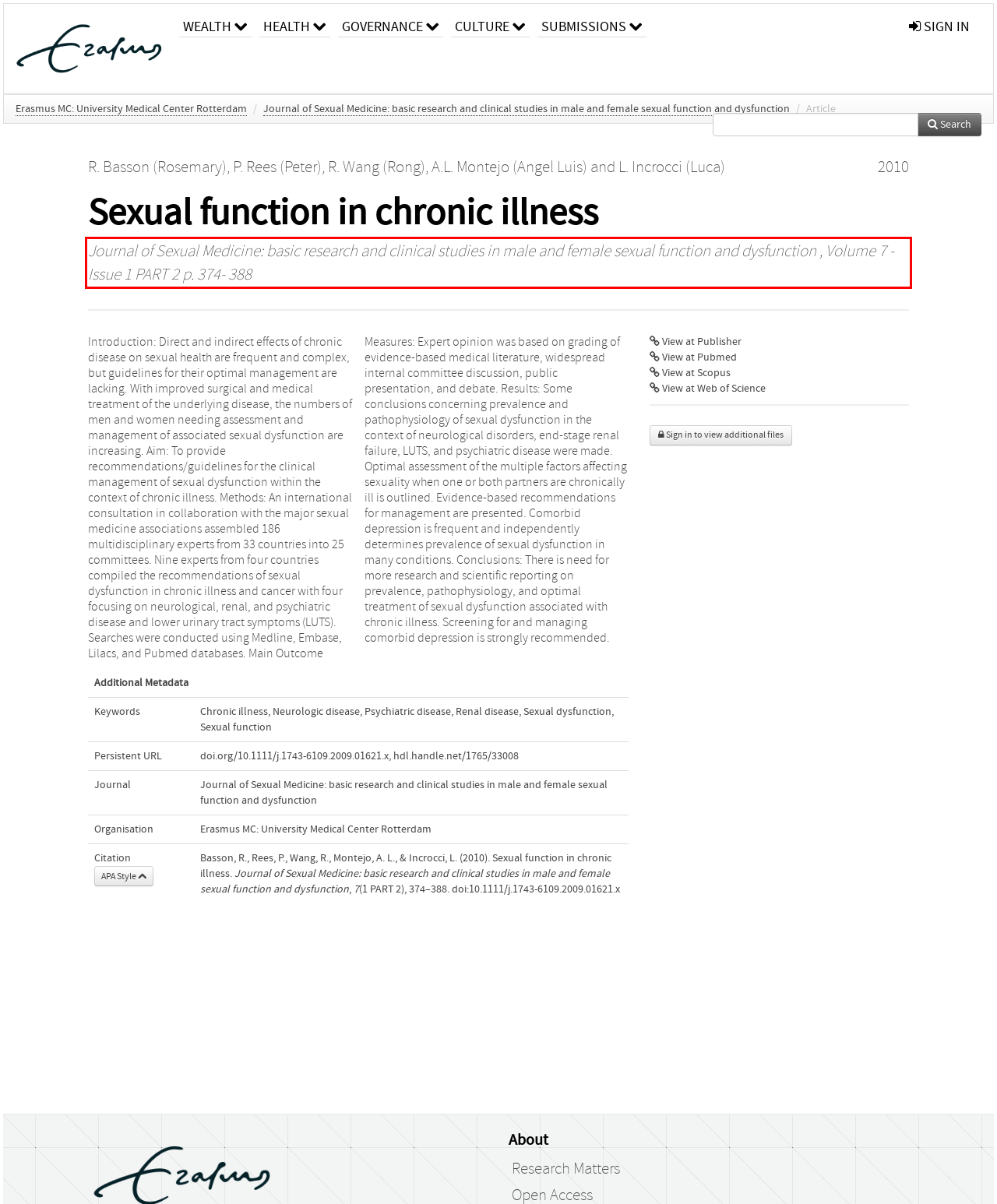Analyze the screenshot of the webpage and extract the text from the UI element that is inside the red bounding box.

Journal of Sexual Medicine: basic research and clinical studies in male and female sexual function and dysfunction , Volume 7 - Issue 1 PART 2 p. 374- 388